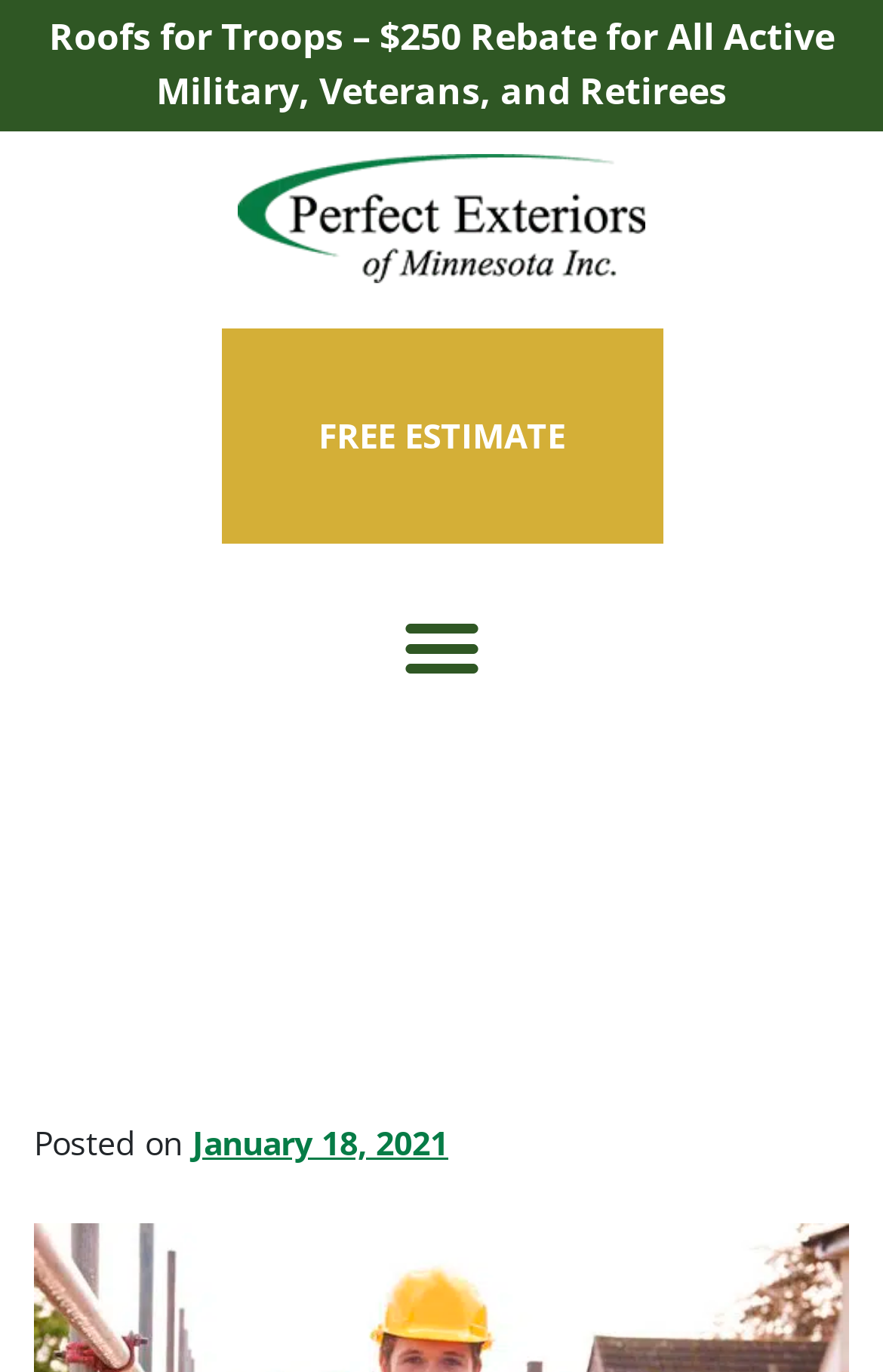Given the element description, predict the bounding box coordinates in the format (top-left x, top-left y, bottom-right x, bottom-right y). Make sure all values are between 0 and 1. Here is the element description: Menu

[0.433, 0.429, 0.567, 0.515]